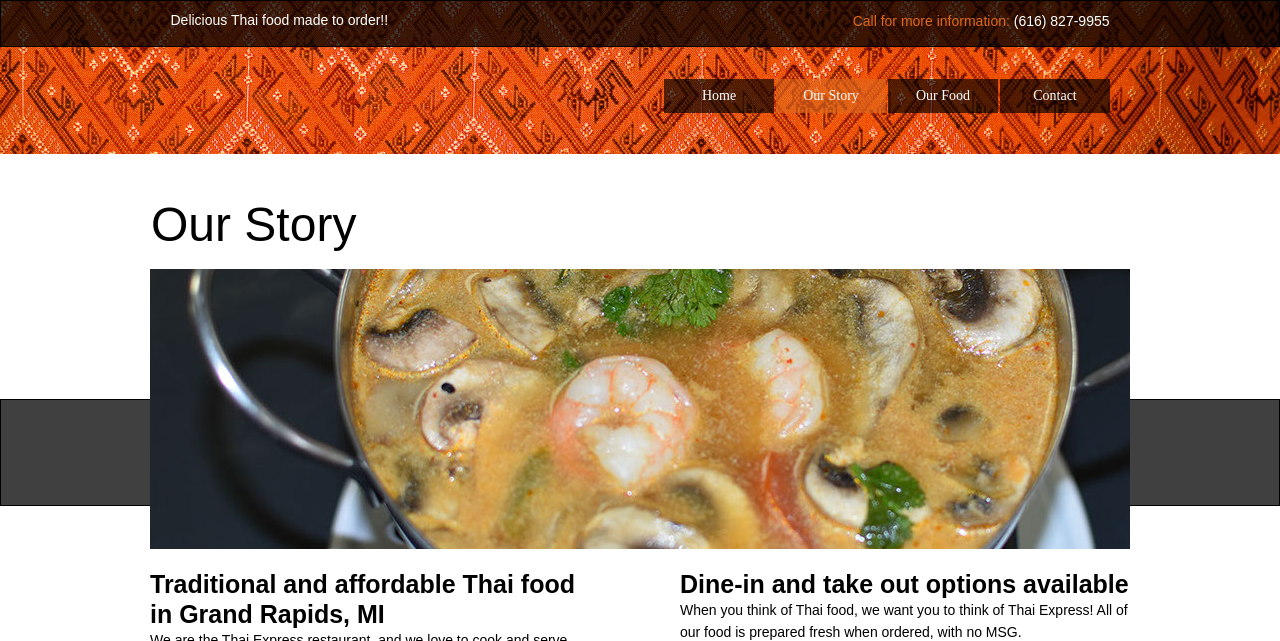Answer the following query with a single word or phrase:
What is the phone number for more information?

(616) 827-9955